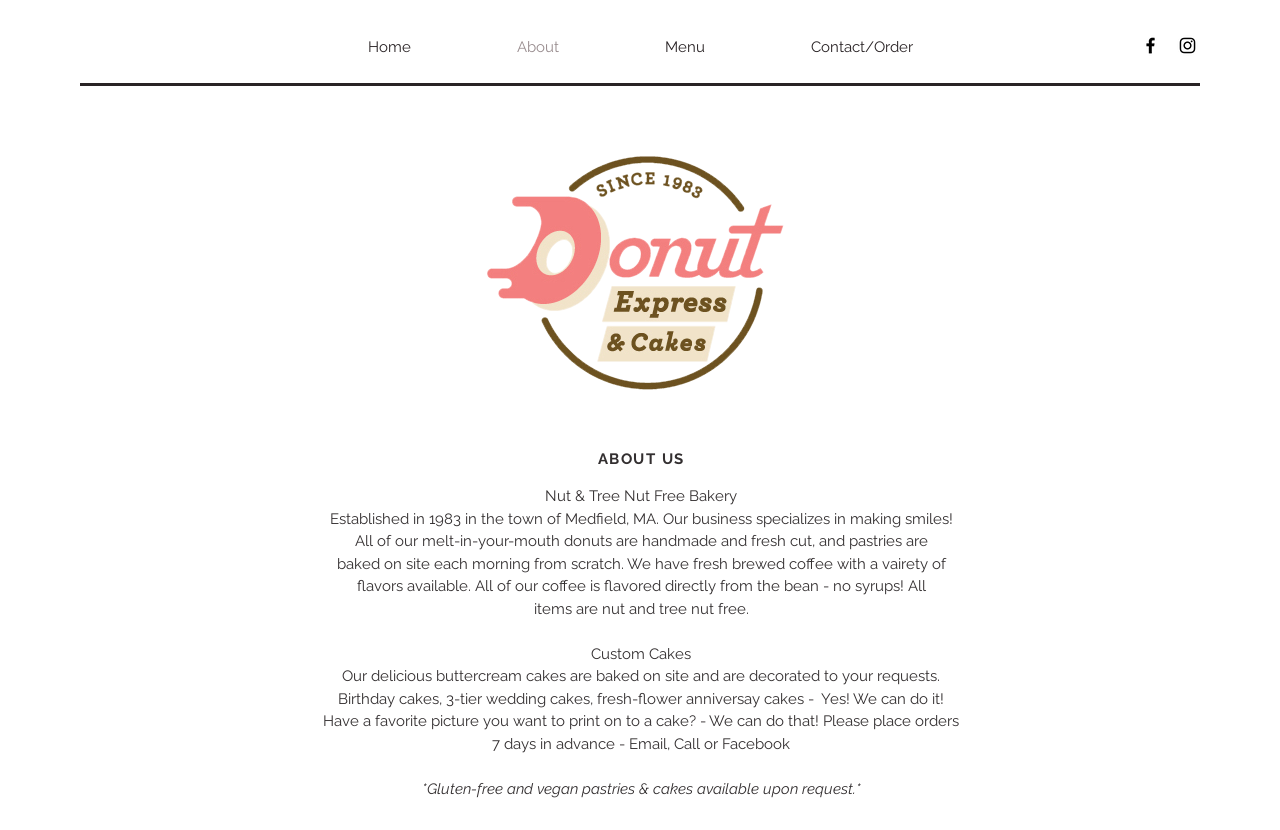How can customers place orders?
Please provide a single word or phrase as your answer based on the screenshot.

Email, Call or Facebook